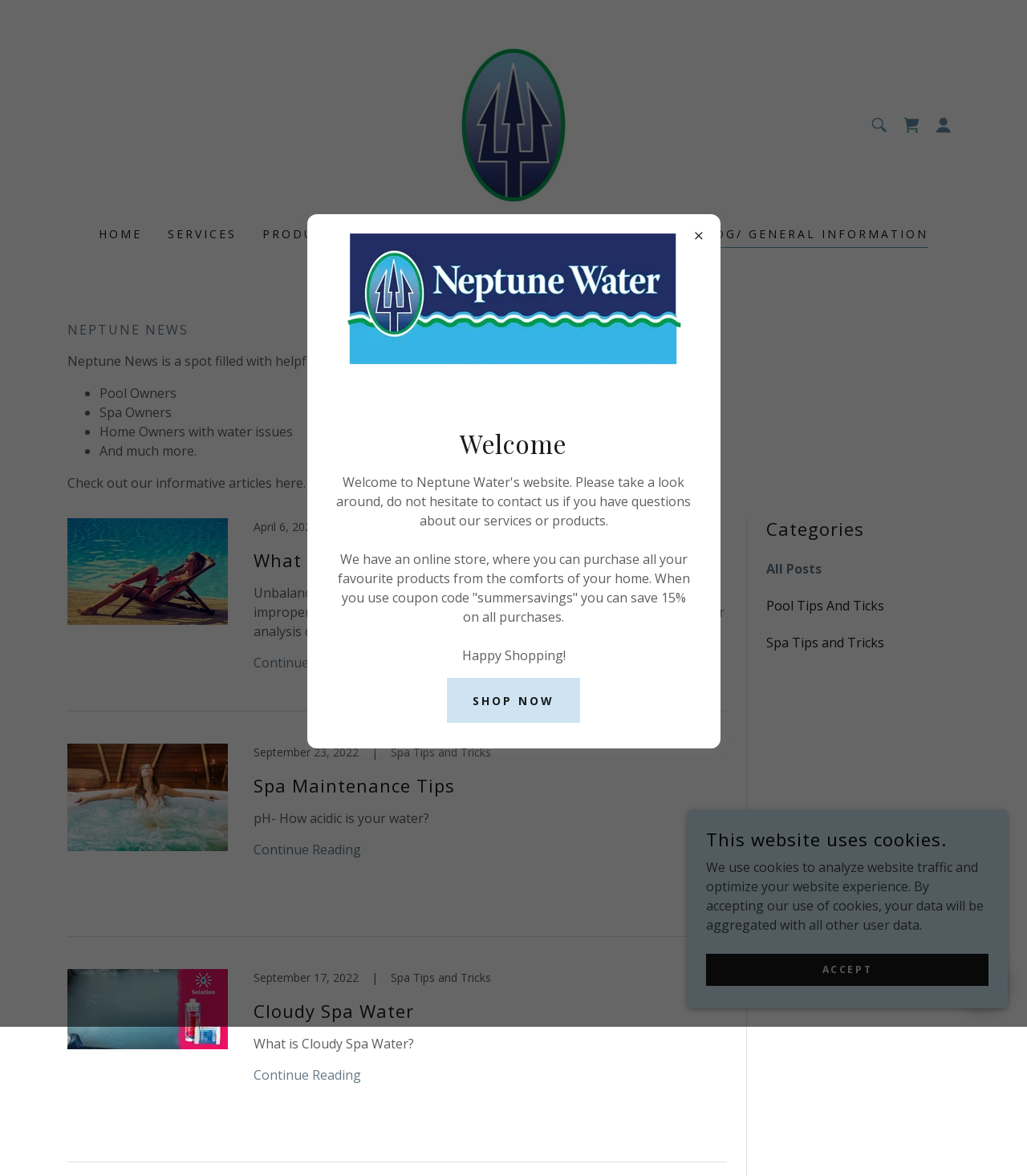What is the offer for online store purchases?
Please look at the screenshot and answer using one word or phrase.

15% discount with coupon code